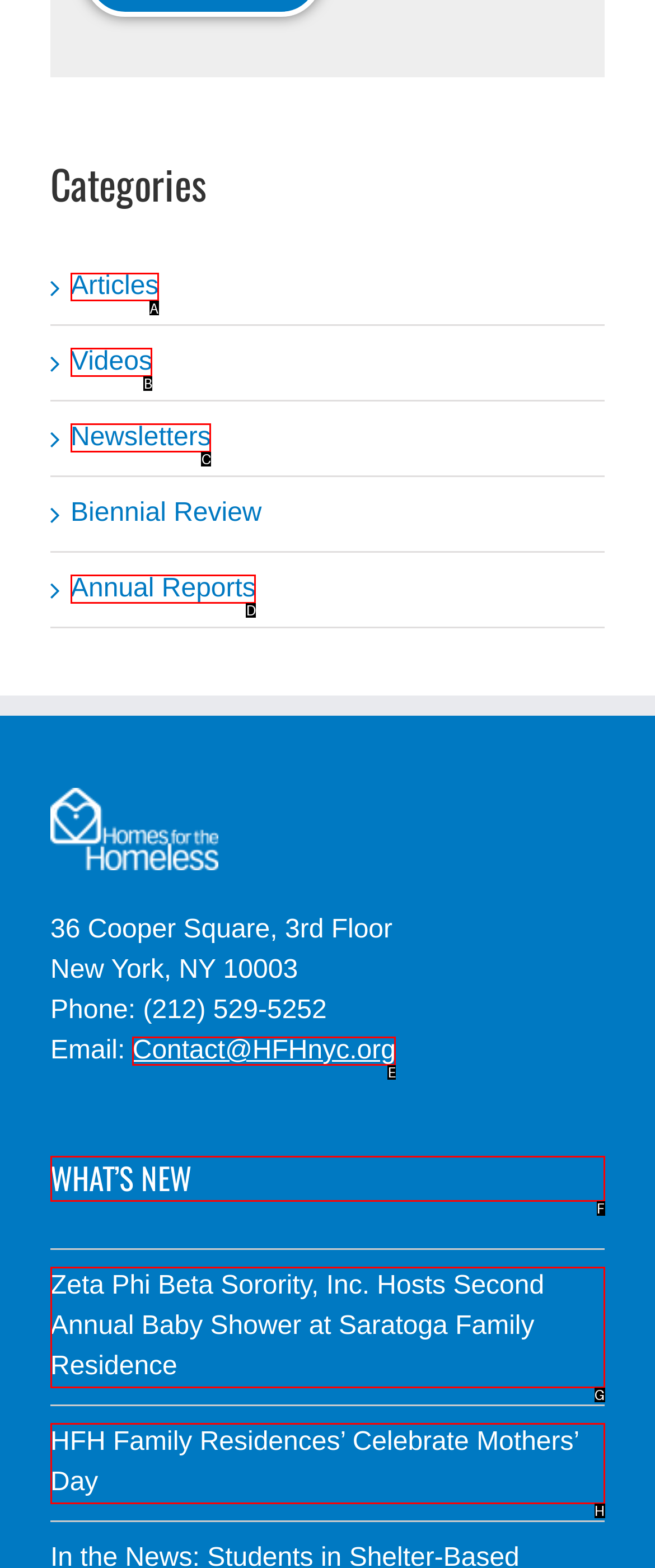From the given options, tell me which letter should be clicked to complete this task: Click on Articles
Answer with the letter only.

A